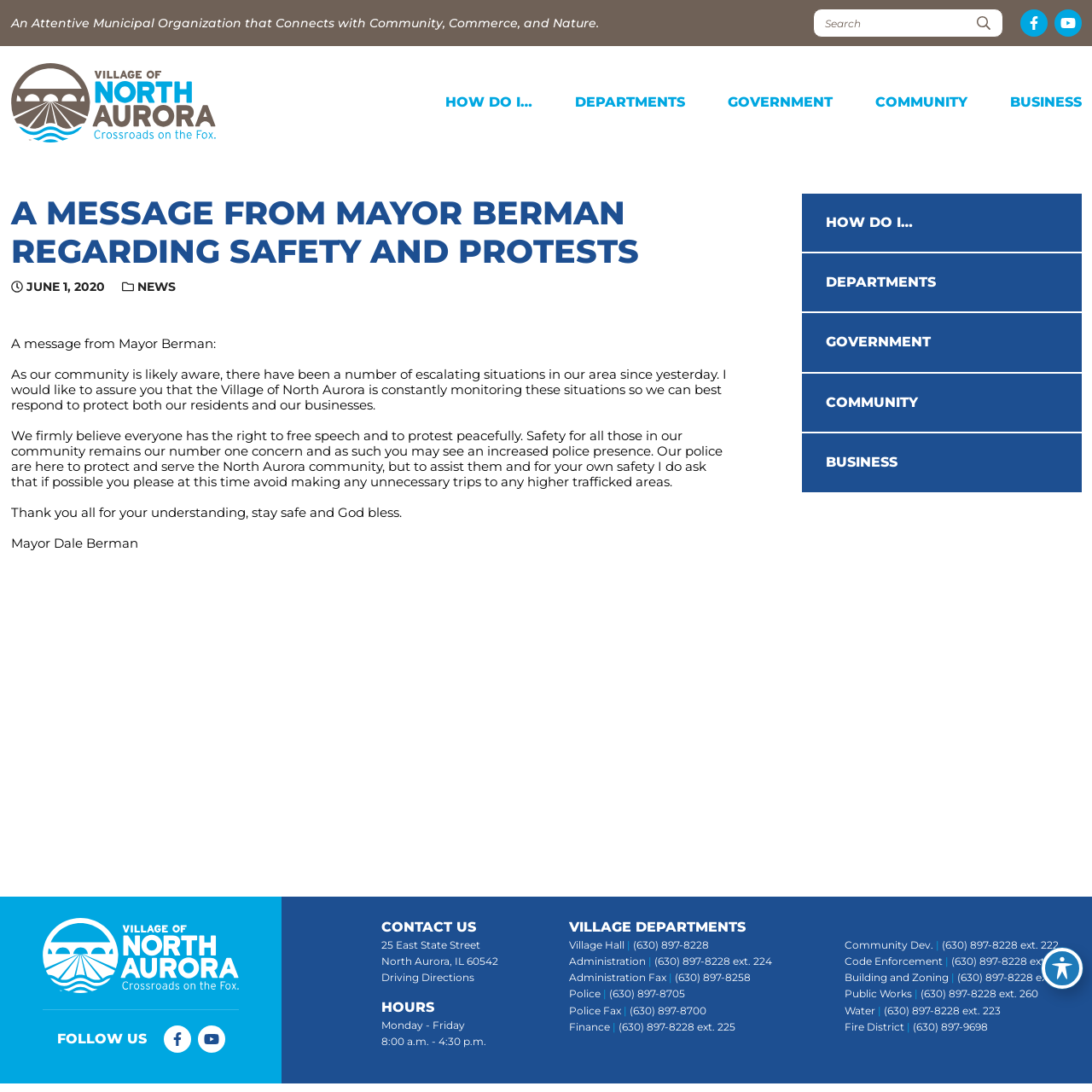Please provide the bounding box coordinates for the element that needs to be clicked to perform the instruction: "Get driving directions". The coordinates must consist of four float numbers between 0 and 1, formatted as [left, top, right, bottom].

[0.349, 0.889, 0.434, 0.901]